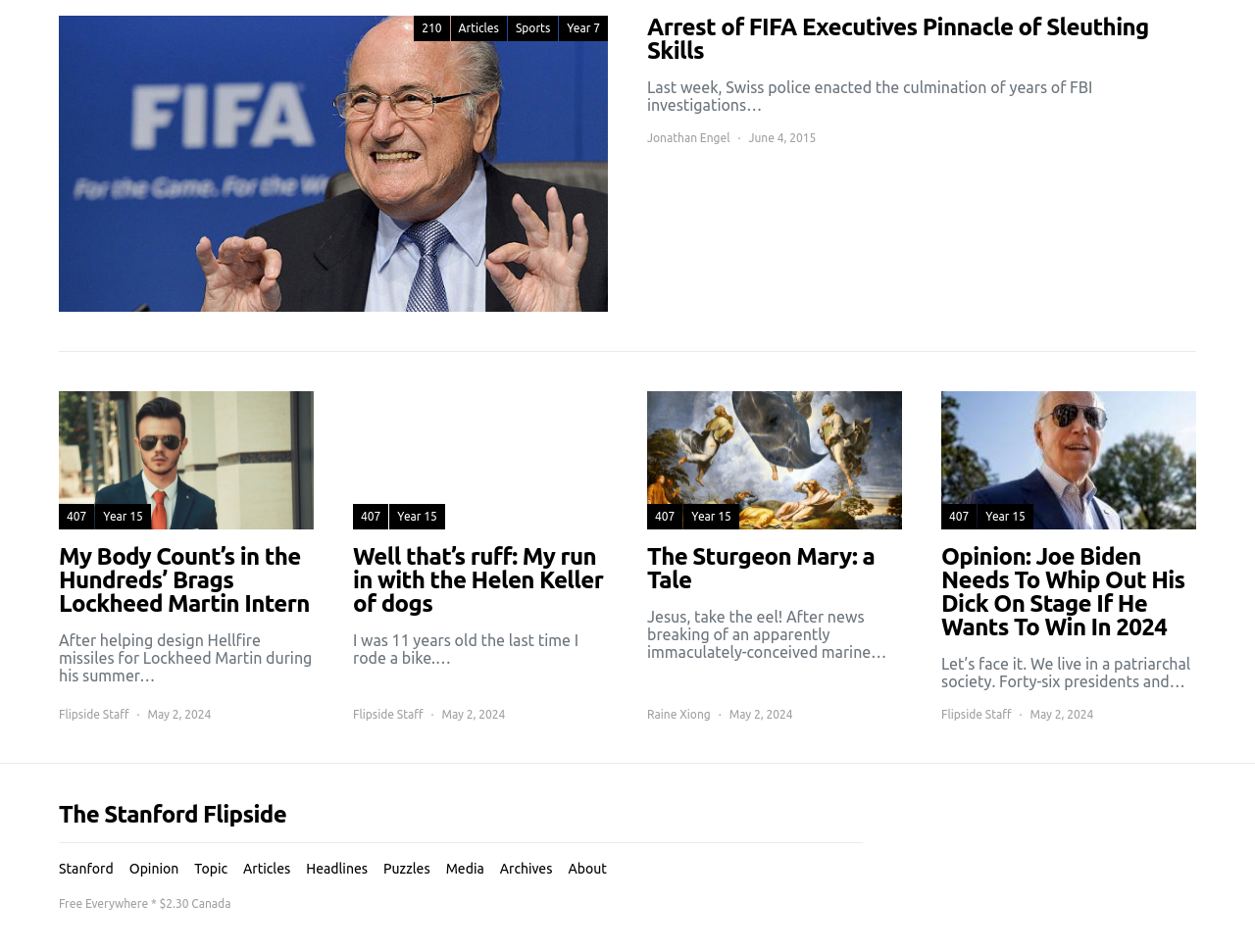What are the categories of articles available?
Please provide a full and detailed response to the question.

The categories of articles available can be found at the bottom of the webpage, where there are links to different sections such as Stanford, Opinion, Topic, and so on.